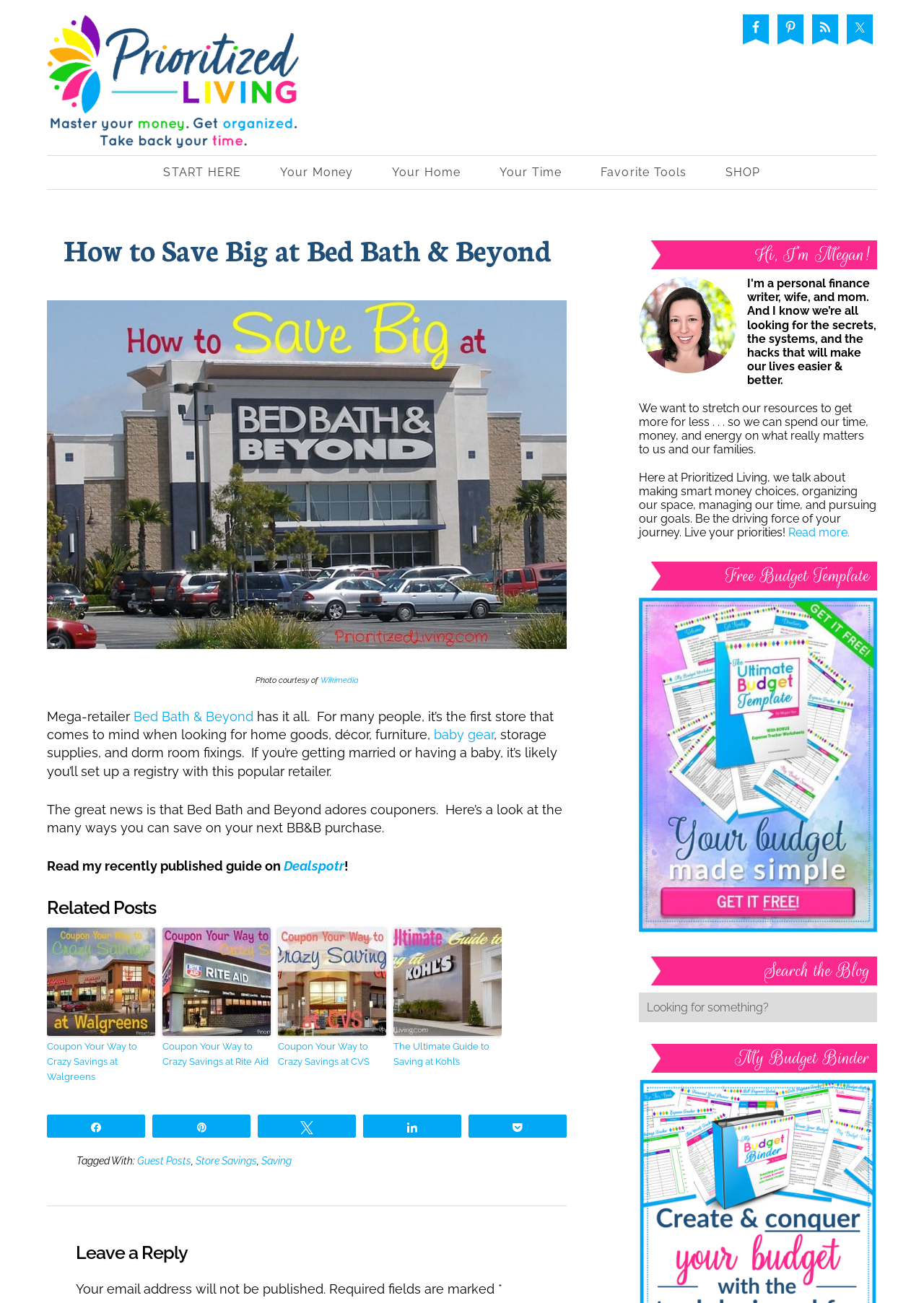Specify the bounding box coordinates of the area that needs to be clicked to achieve the following instruction: "Read the article 'How to Save Big at Bed Bath & Beyond'".

[0.051, 0.173, 0.613, 0.926]